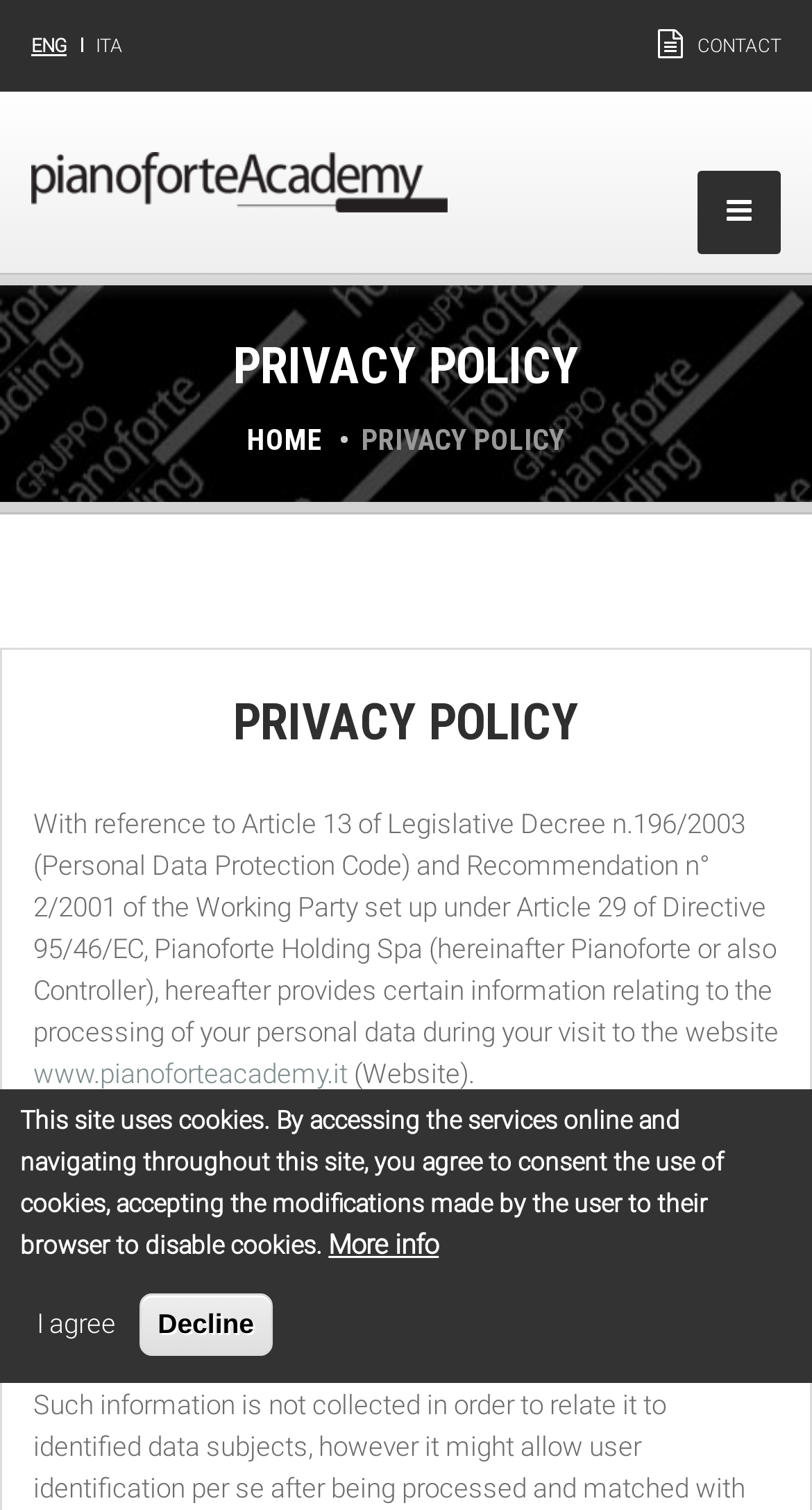Use a single word or phrase to answer this question: 
What language options are available on this website?

ENG, ITA